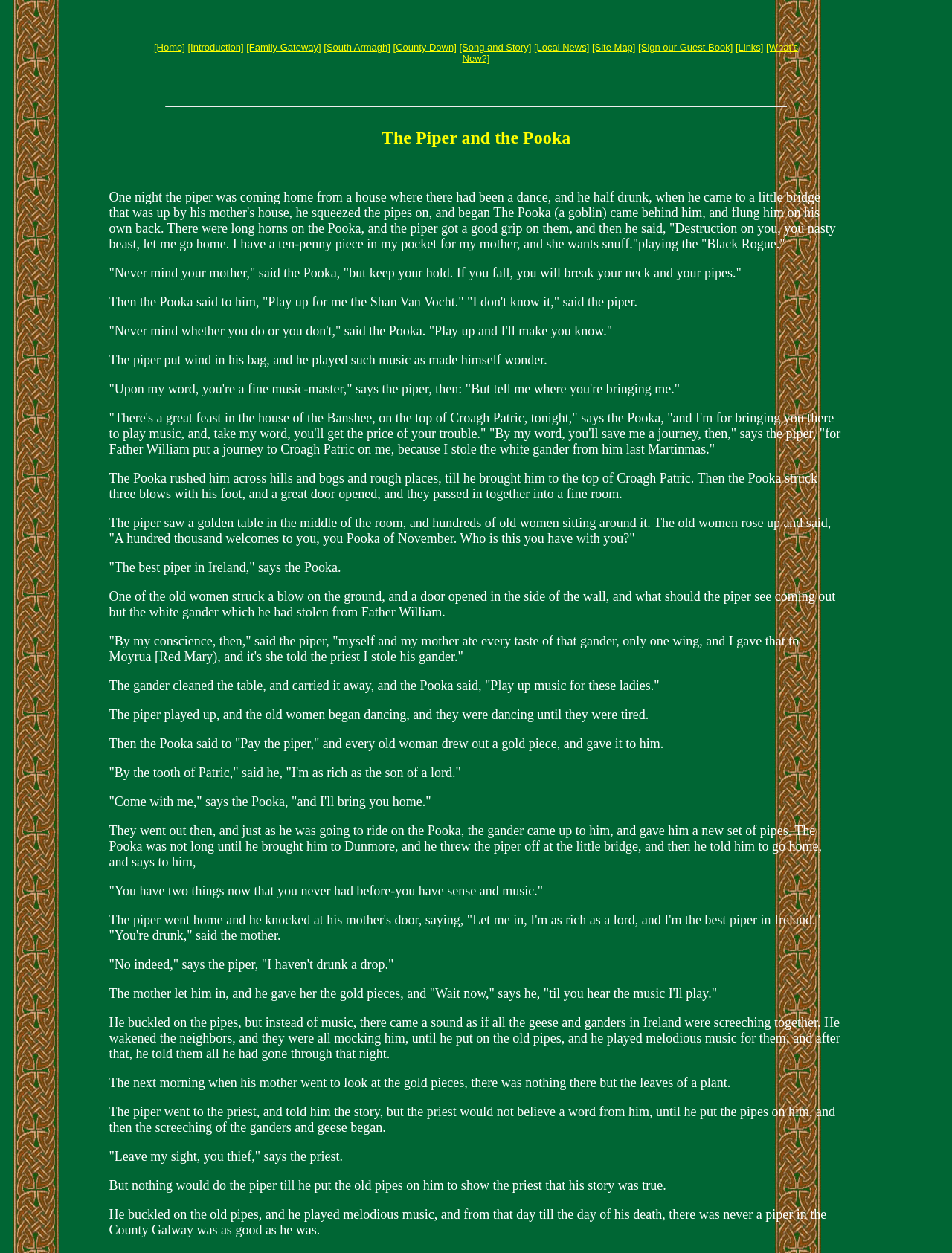Using the information in the image, could you please answer the following question in detail:
What is the story about?

The story is about a piper who encounters a Pooka, a goblin, while coming home from a dance. The Pooka takes the piper to a feast at the house of the Banshee, where the piper plays music and receives a reward.